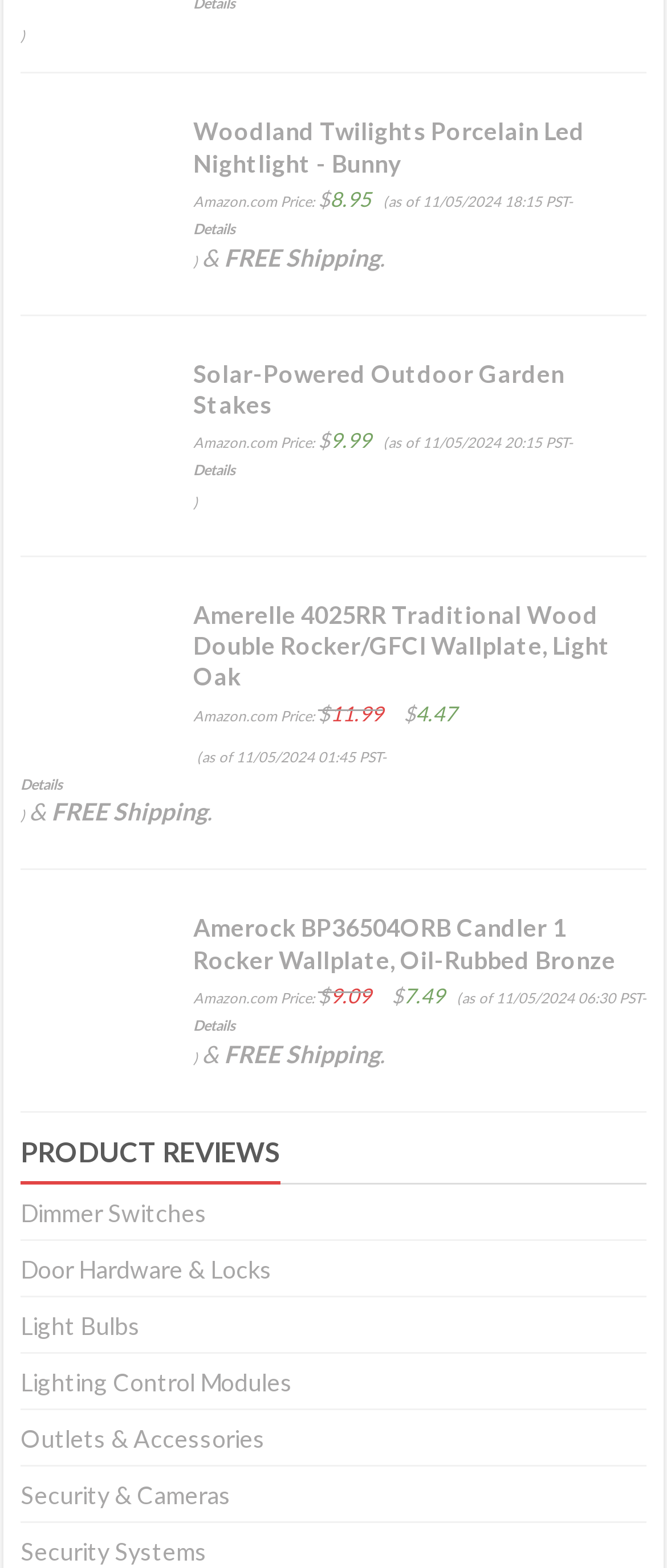Please specify the coordinates of the bounding box for the element that should be clicked to carry out this instruction: "Explore Amerelle 4025RR Traditional Wood Double Rocker/GFCI Wallplate, Light Oak". The coordinates must be four float numbers between 0 and 1, formatted as [left, top, right, bottom].

[0.031, 0.383, 0.969, 0.442]